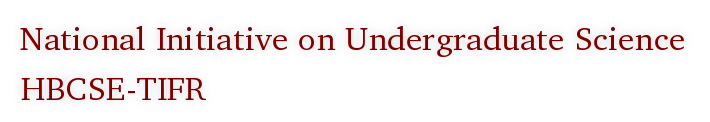What is the goal of the National Initiative on Undergraduate Science?
Based on the visual content, answer with a single word or a brief phrase.

Enhance understanding and appreciation of science